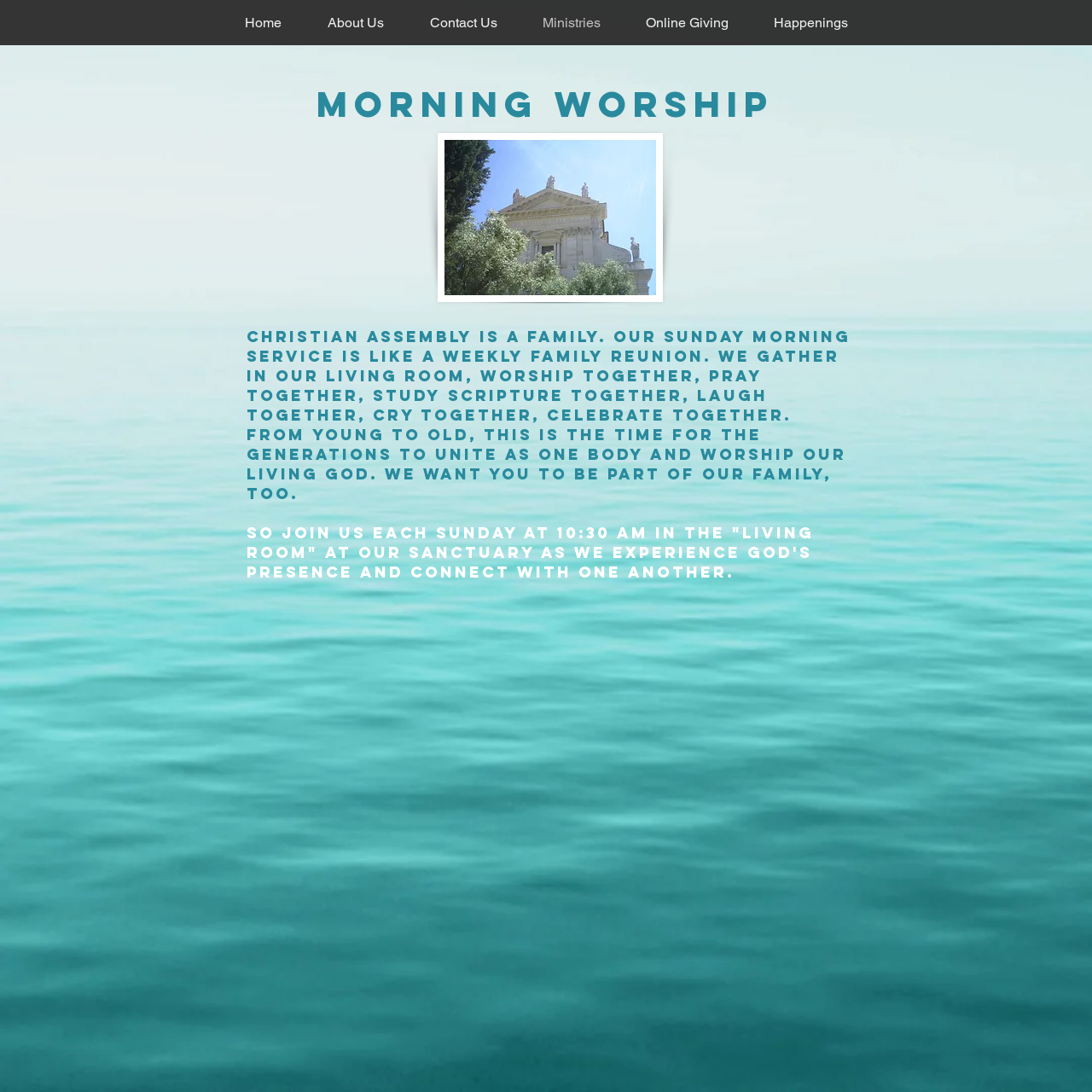Describe the webpage in detail, including text, images, and layout.

The webpage is about Morning Worship at Christian Assembly, a church community. At the top, there is a navigation bar with six links: Home, About Us, Contact Us, Ministries, Online Giving, and Happenings. 

Below the navigation bar, there is a main section with a heading "Morning Worship" in the top-left area. To the right of the heading, there is an image of a church. 

Below the image, there is a paragraph of text that describes the Sunday morning service as a weekly family reunion where people gather to worship, pray, study scripture, and celebrate together. The text also invites readers to join the community. 

After a short blank space, there is another paragraph of text that provides more details about the Sunday service, including the time and location.